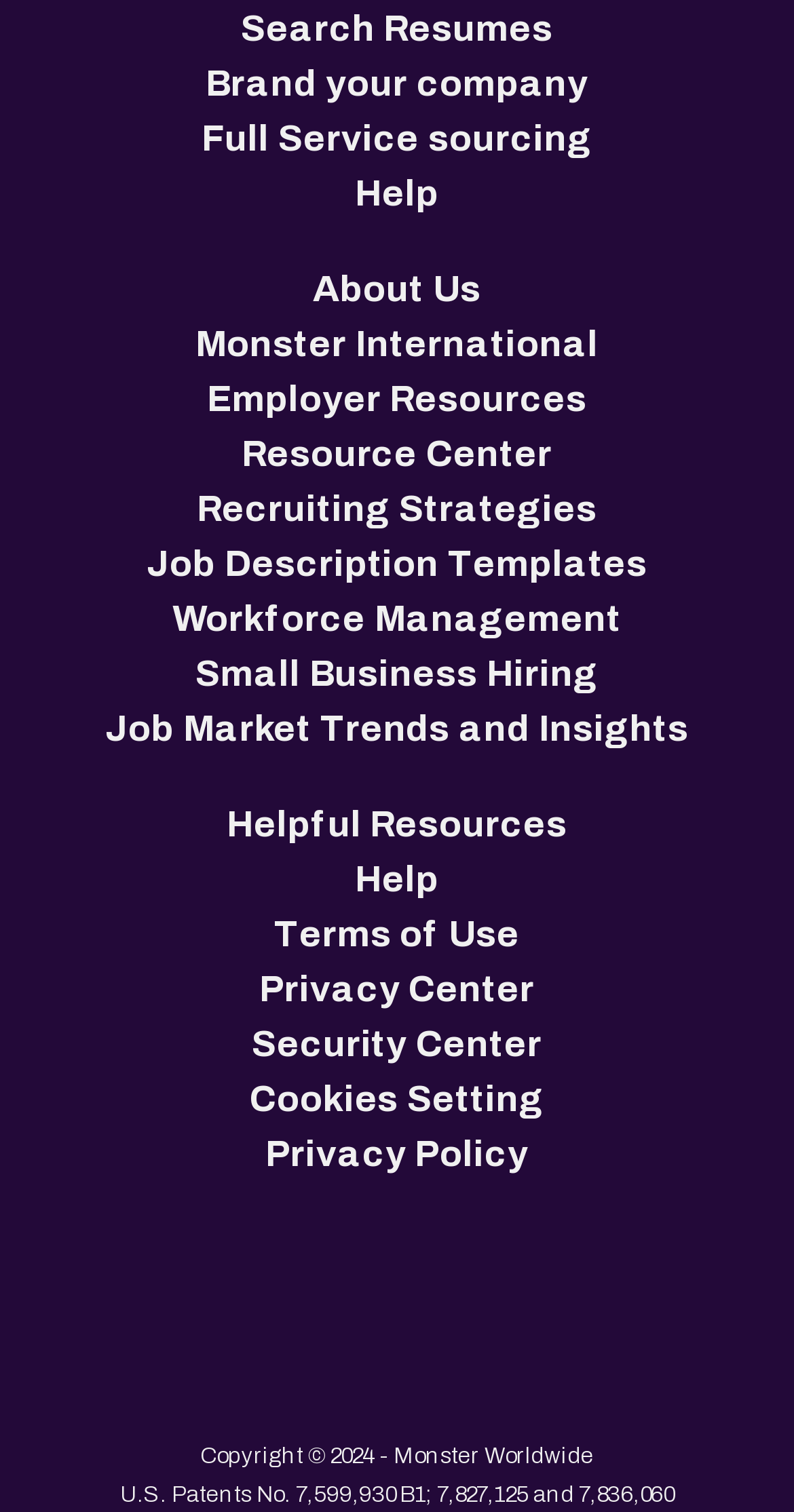What is the purpose of the 'Help' link?
Please provide a single word or phrase answer based on the image.

To provide assistance